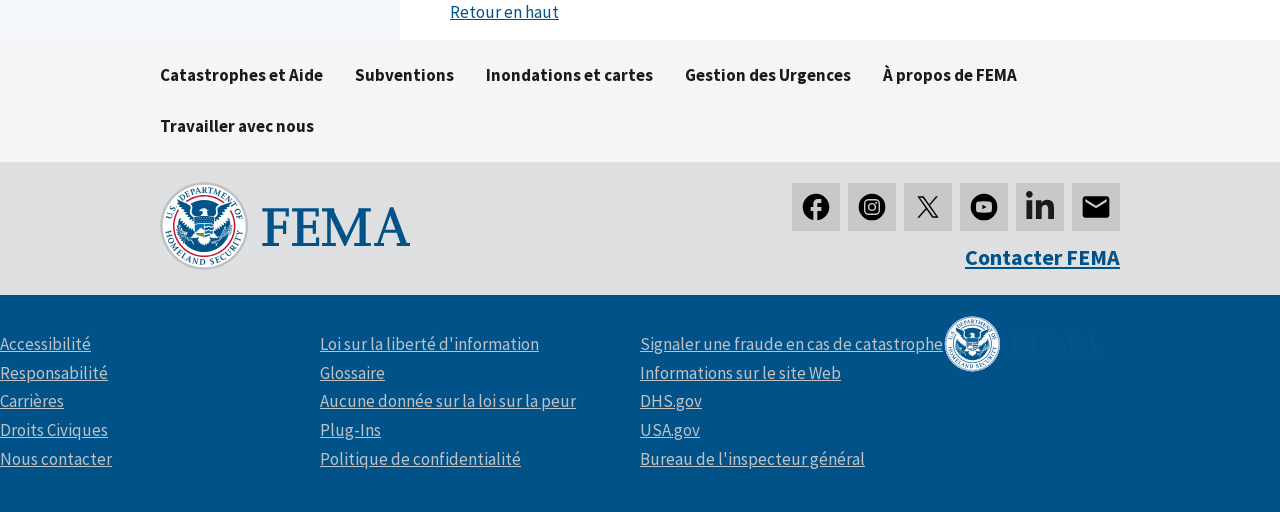Please identify the bounding box coordinates of the clickable area that will fulfill the following instruction: "Visit Facebook". The coordinates should be in the format of four float numbers between 0 and 1, i.e., [left, top, right, bottom].

[0.619, 0.357, 0.656, 0.451]